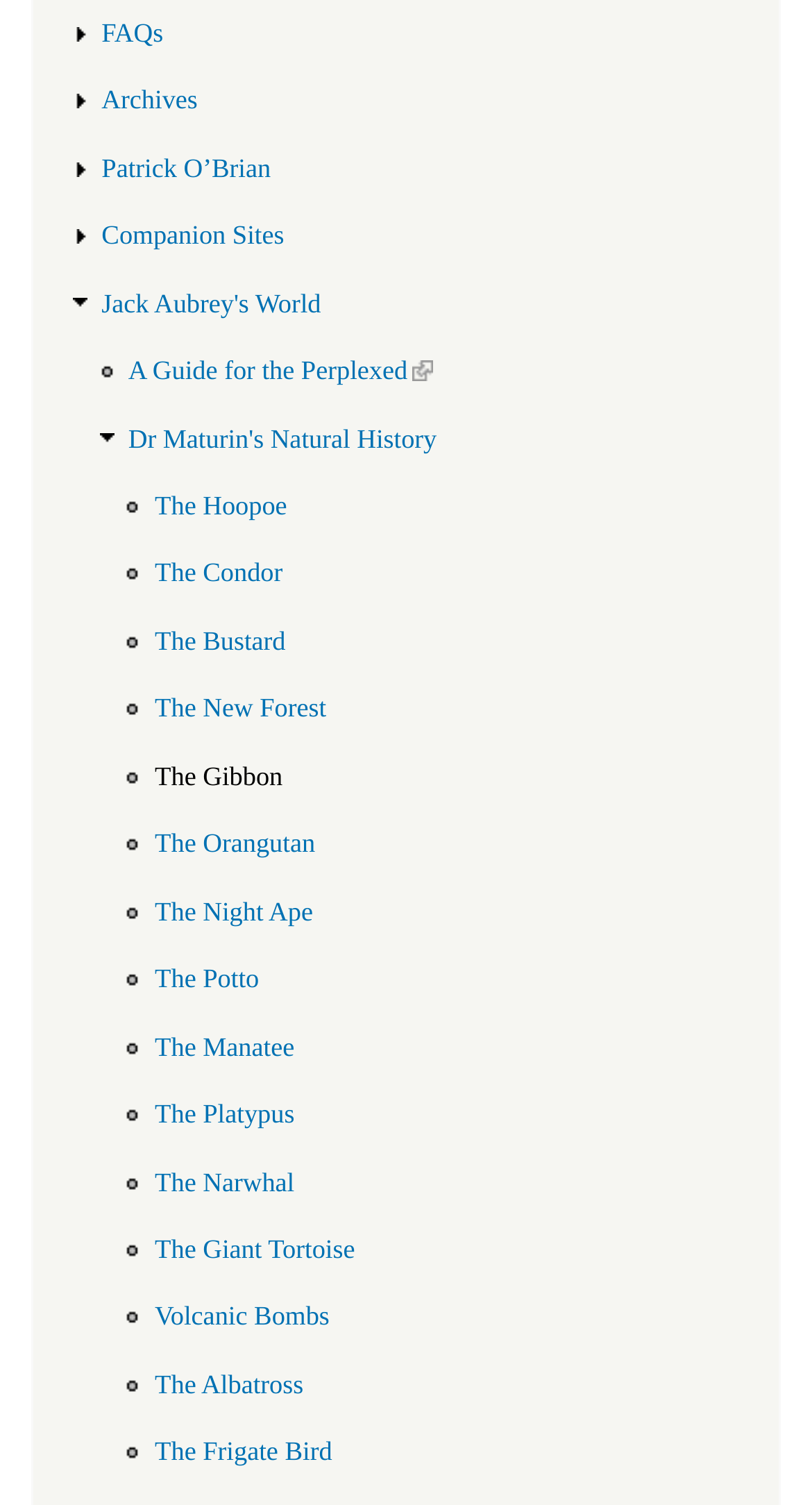Provide the bounding box coordinates of the area you need to click to execute the following instruction: "Check out The Hoopoe".

[0.191, 0.313, 0.354, 0.36]